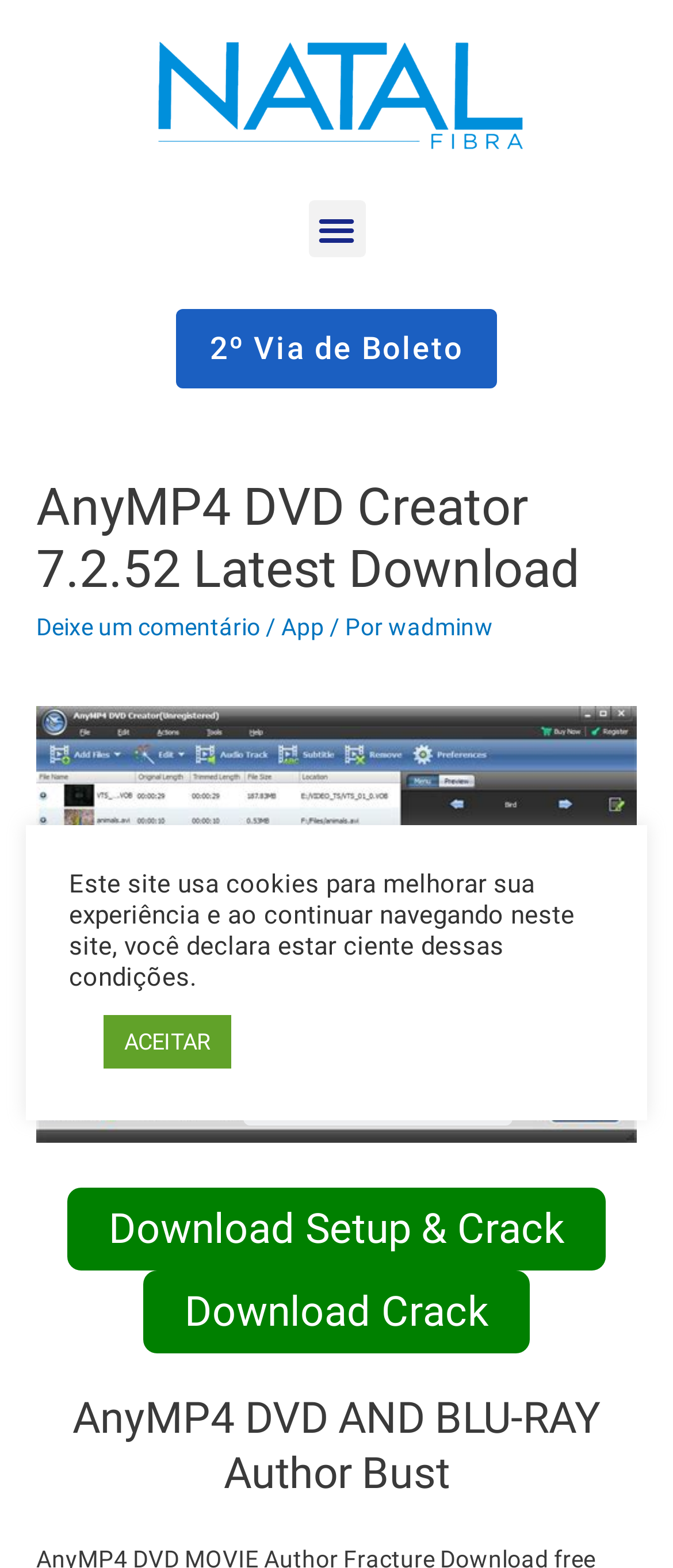Determine the main text heading of the webpage and provide its content.

AnyMP4 DVD Creator 7.2.52 Latest Download